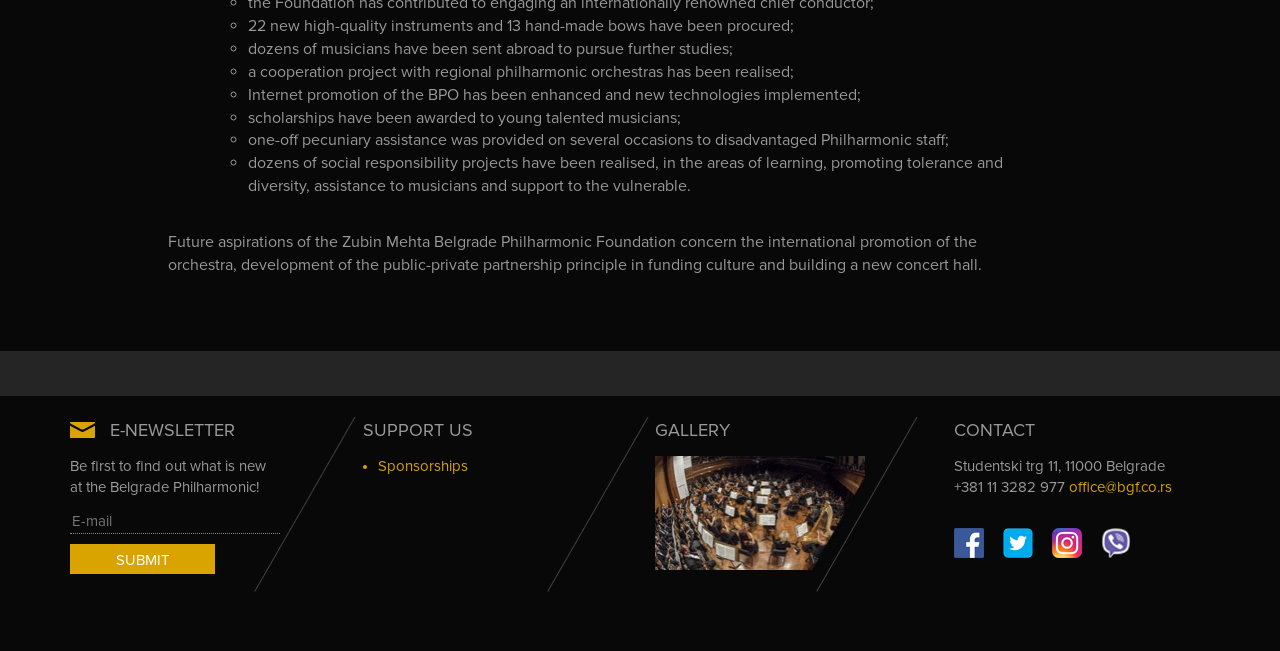Find the bounding box coordinates of the area to click in order to follow the instruction: "View the gallery".

[0.512, 0.772, 0.676, 0.8]